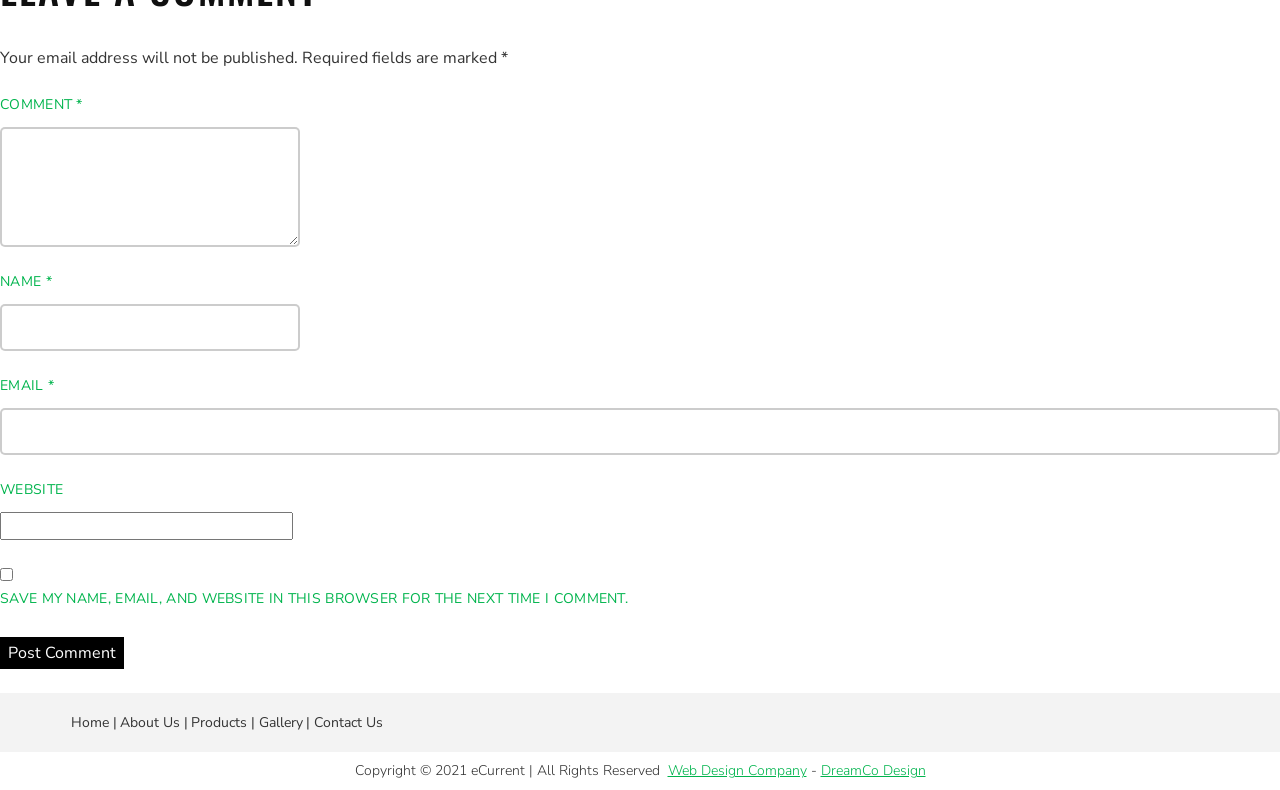What is the label of the checkbox in the comment form?
Please provide an in-depth and detailed response to the question.

I looked at the comment form and found a checkbox with the label 'SAVE MY NAME, EMAIL, AND WEBSITE IN THIS BROWSER FOR THE NEXT TIME I COMMENT.'.